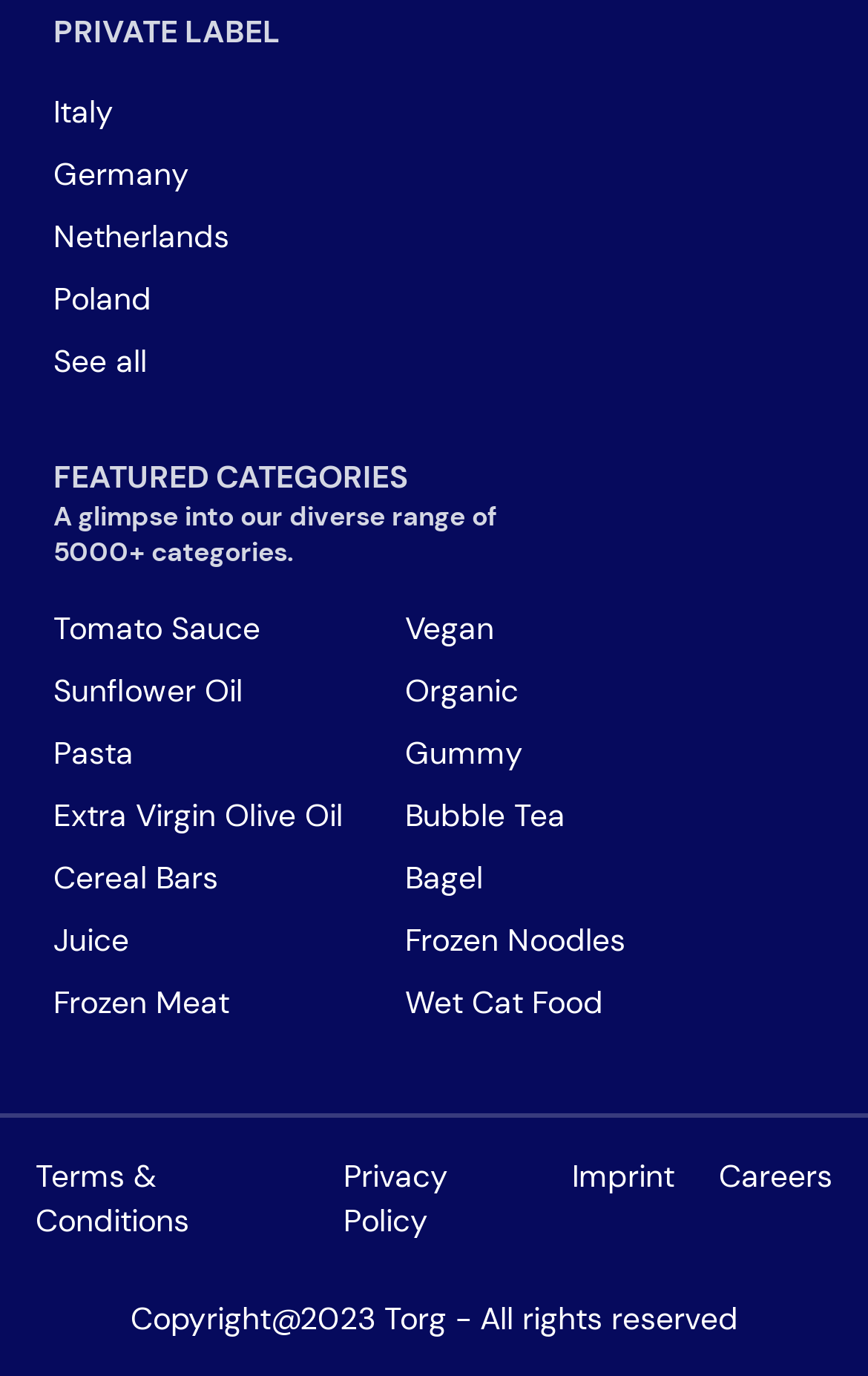Please find and report the bounding box coordinates of the element to click in order to perform the following action: "Learn about Tomato Sauce". The coordinates should be expressed as four float numbers between 0 and 1, in the format [left, top, right, bottom].

[0.062, 0.439, 0.395, 0.472]